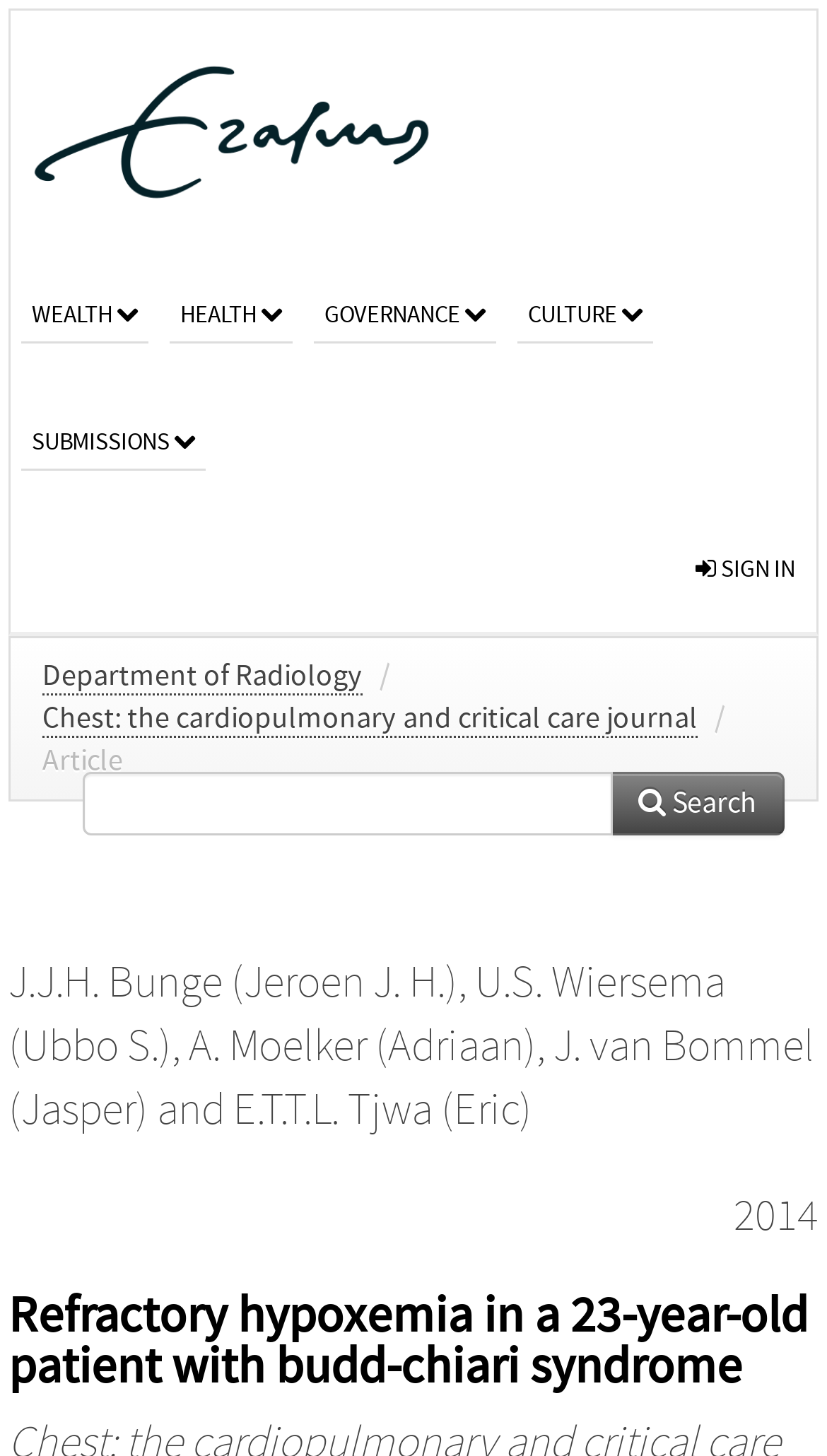Please identify the bounding box coordinates of the region to click in order to complete the task: "view article by J.J.H. Bunge". The coordinates must be four float numbers between 0 and 1, specified as [left, top, right, bottom].

[0.01, 0.658, 0.554, 0.693]